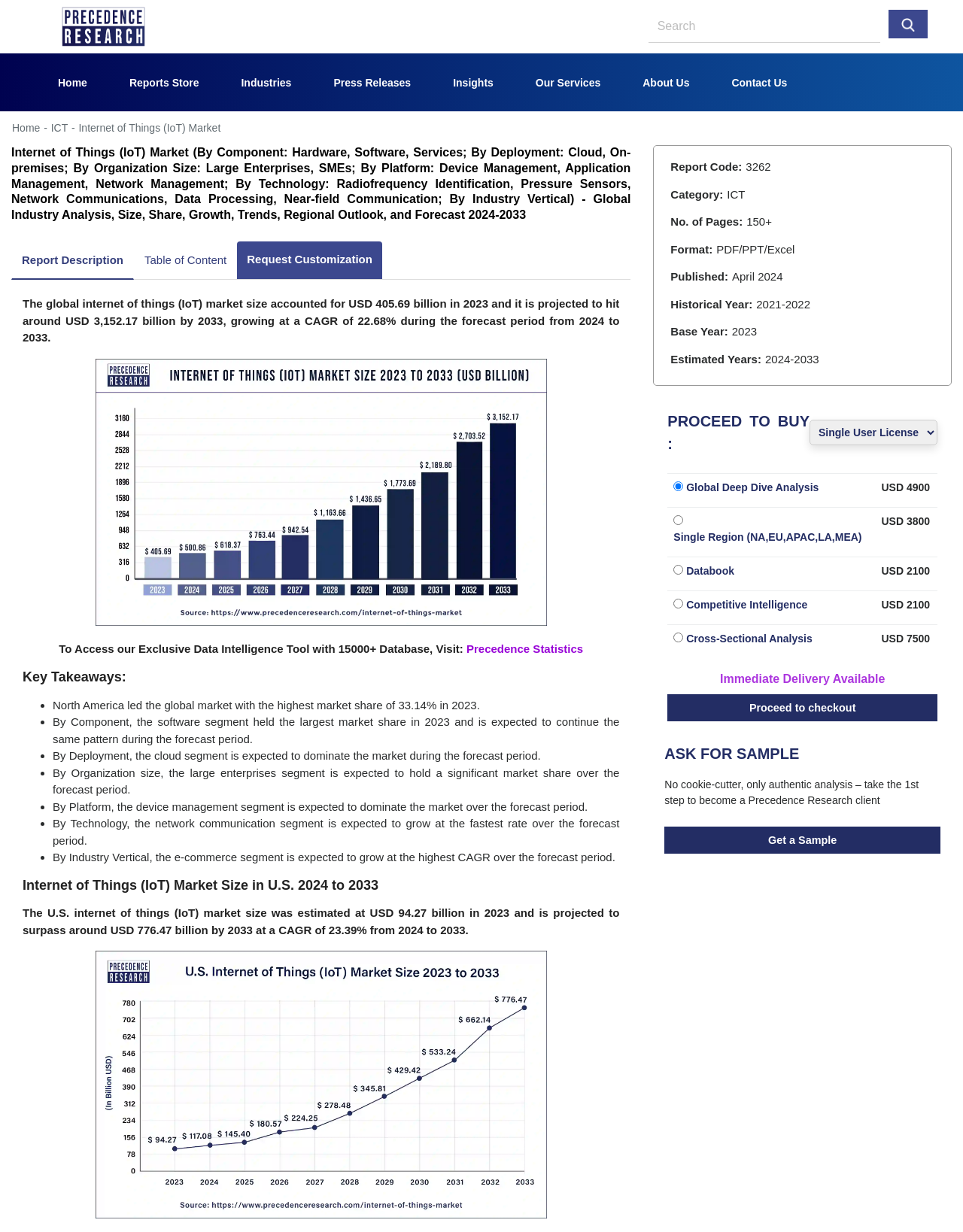Determine the coordinates of the bounding box for the clickable area needed to execute this instruction: "select global deep dive analysis".

[0.693, 0.384, 0.909, 0.412]